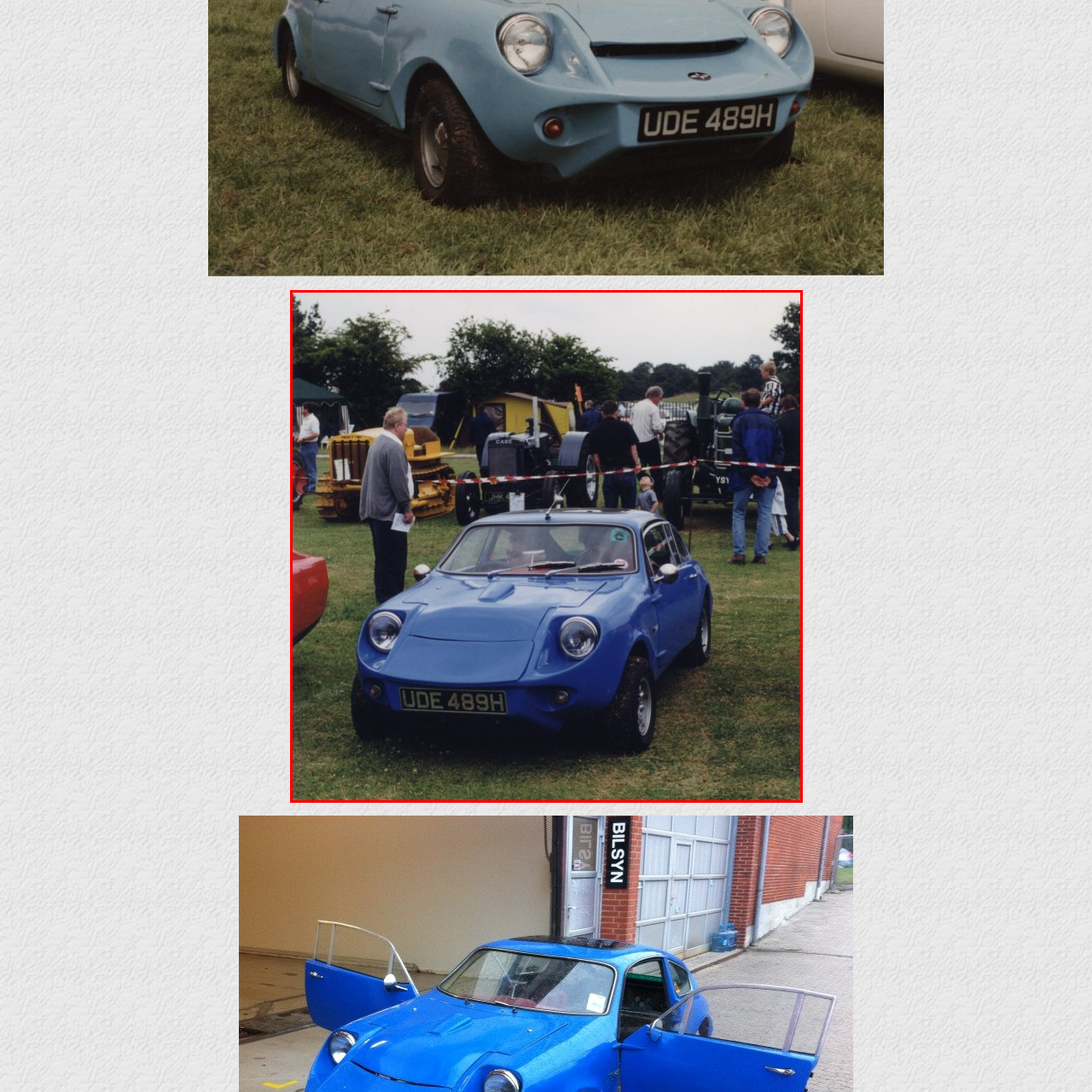Please look at the image within the red bounding box and provide a detailed answer to the following question based on the visual information: What type of event is likely taking place in the image?

The caption suggests that the event is likely an 'automotive or vintage show' due to the presence of the Hellingly car, classic tractors, and other vehicles, indicating a gathering focused on vintage machinery and cars.